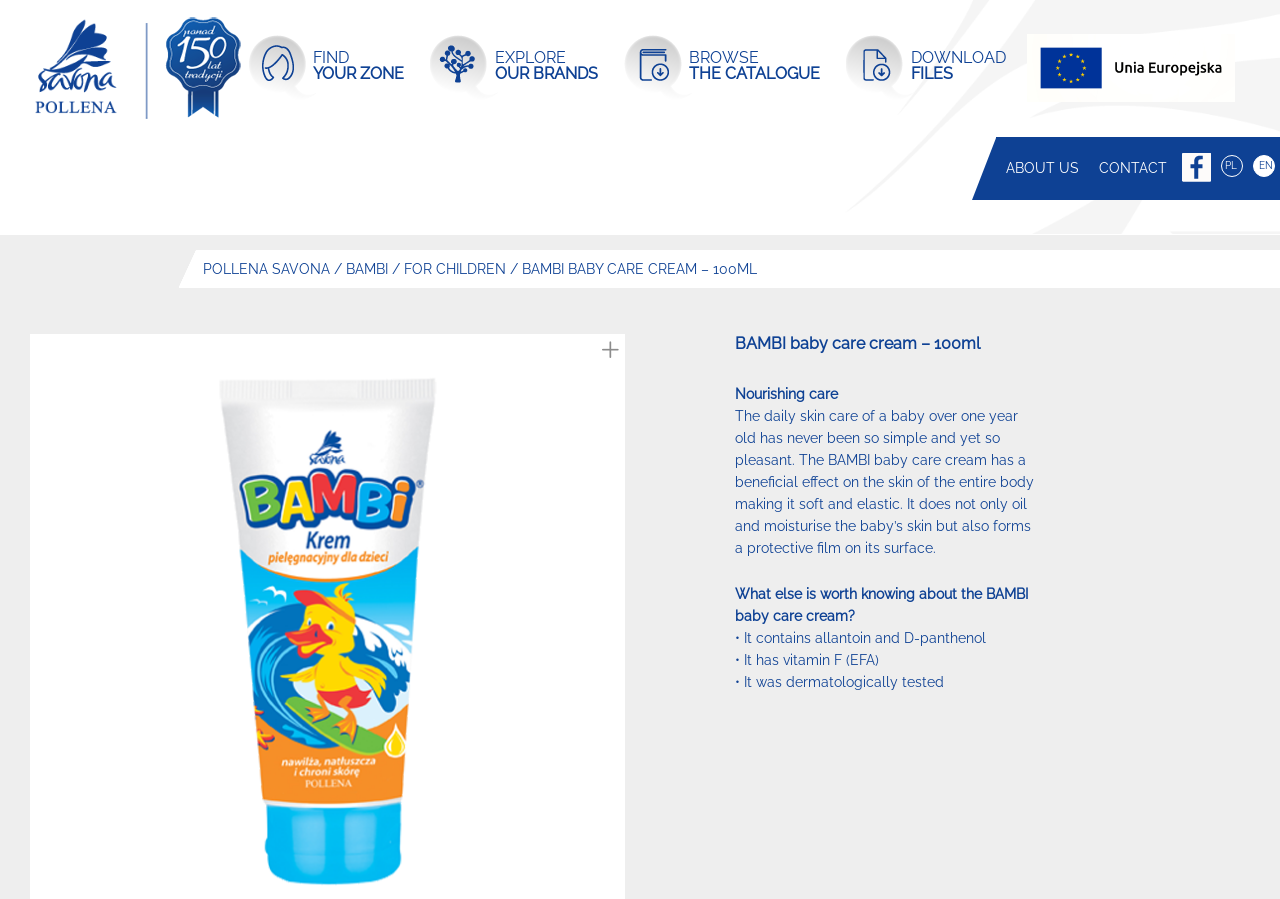Find the bounding box coordinates of the clickable region needed to perform the following instruction: "Click on the EN language link". The coordinates should be provided as four float numbers between 0 and 1, i.e., [left, top, right, bottom].

[0.979, 0.172, 0.996, 0.197]